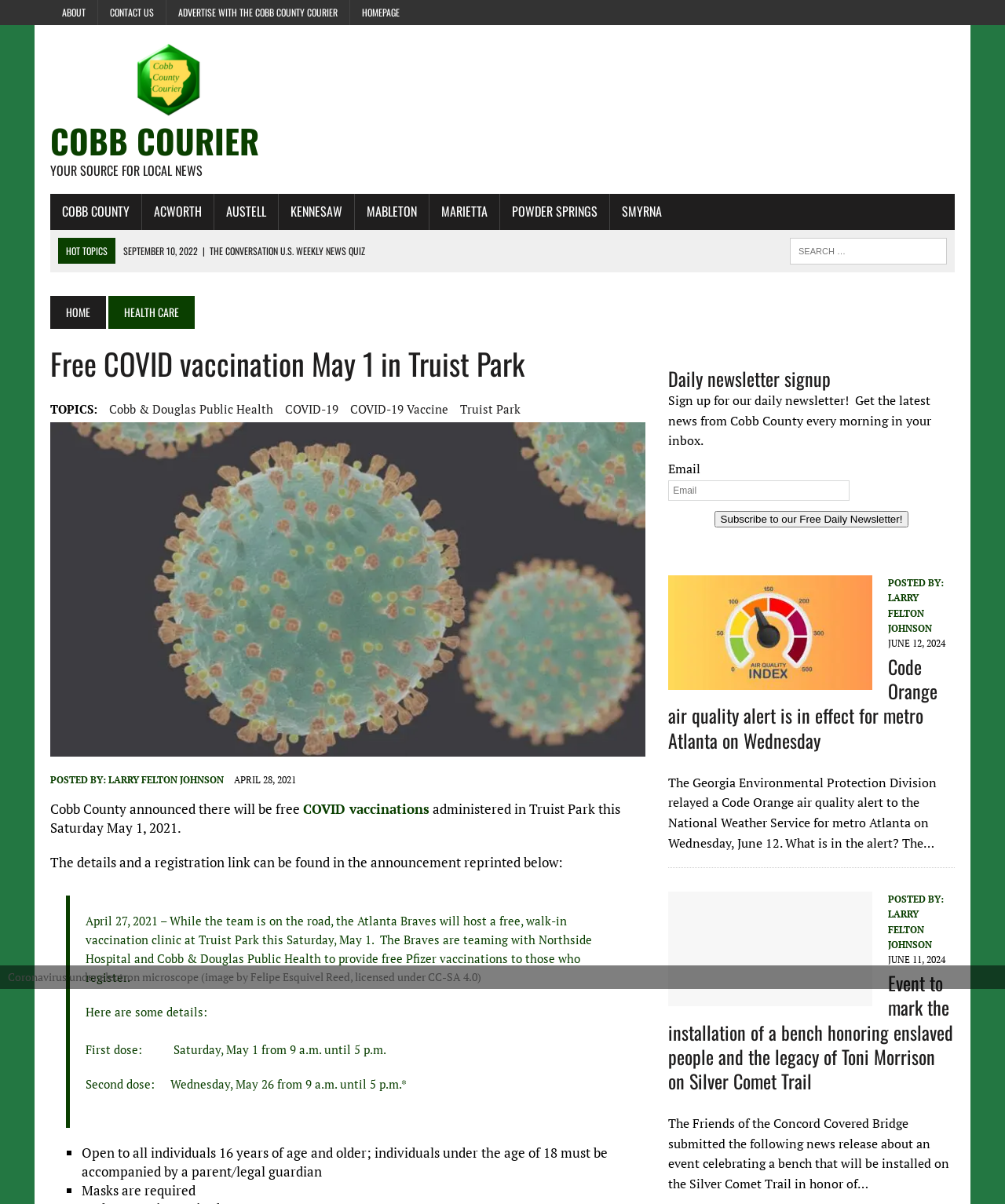Locate the bounding box coordinates of the clickable area to execute the instruction: "Subscribe to the daily newsletter". Provide the coordinates as four float numbers between 0 and 1, represented as [left, top, right, bottom].

[0.711, 0.424, 0.904, 0.438]